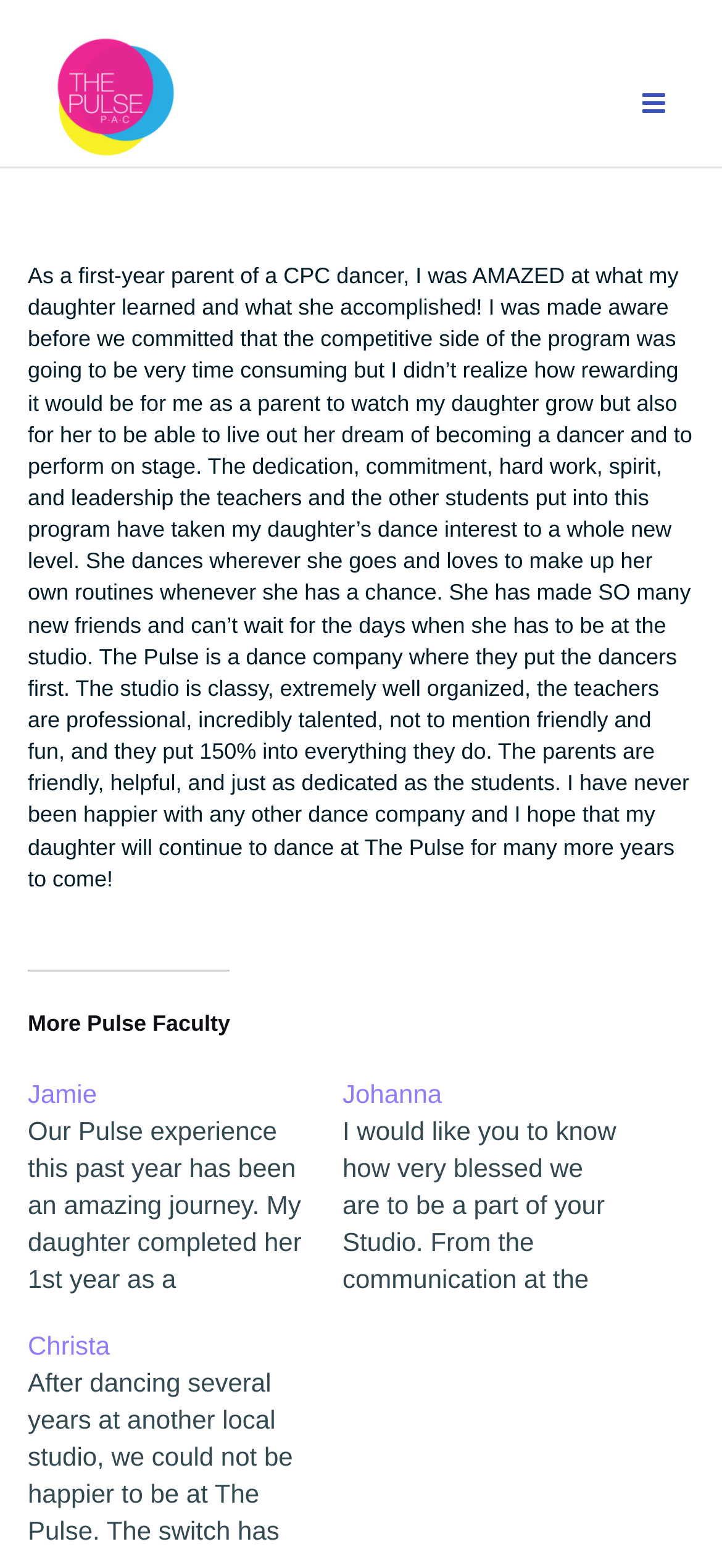Identify the bounding box coordinates of the section to be clicked to complete the task described by the following instruction: "Read more about the parent's testimonial". The coordinates should be four float numbers between 0 and 1, formatted as [left, top, right, bottom].

[0.038, 0.168, 0.959, 0.568]